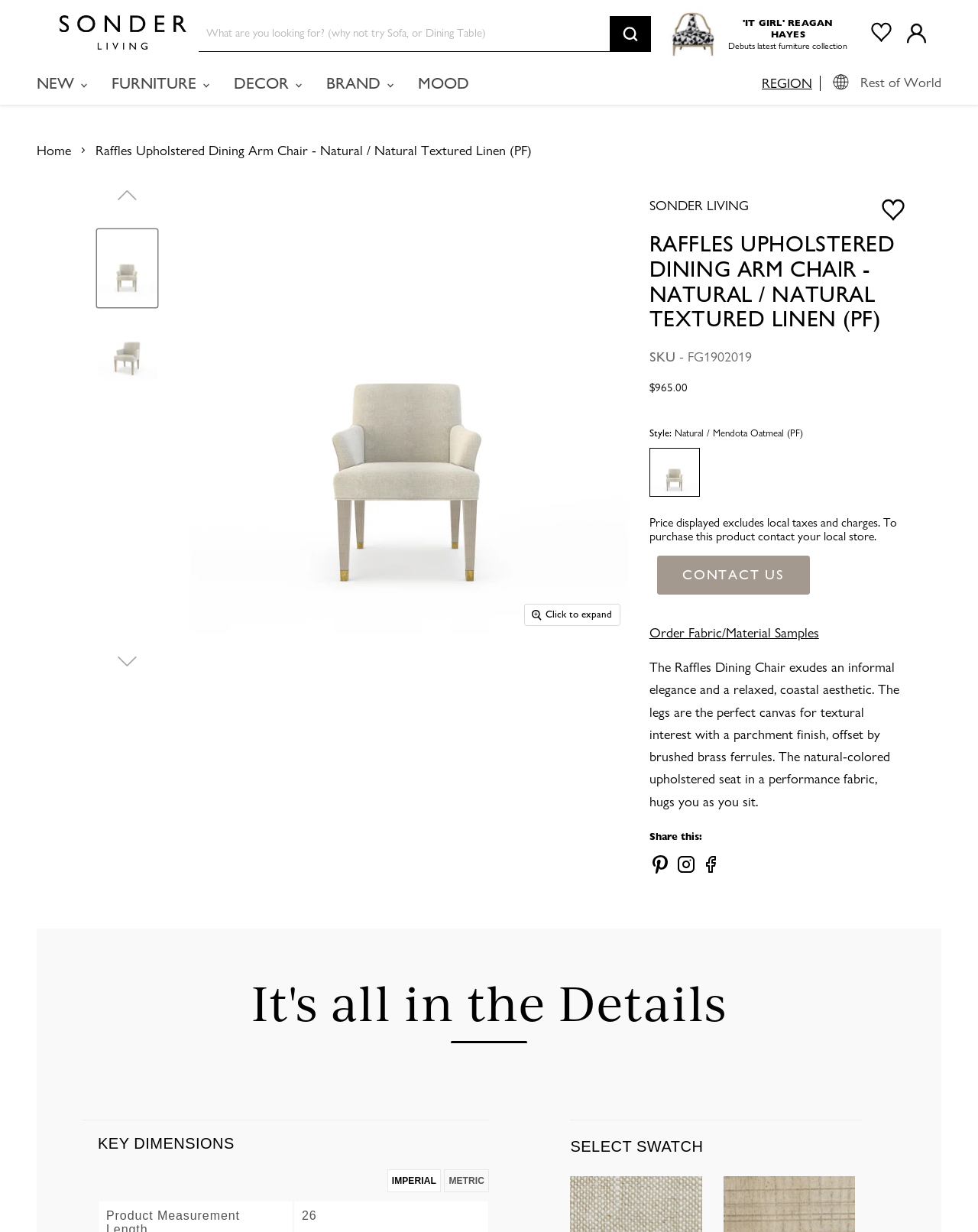Provide a thorough summary of the webpage.

This webpage is about a product, specifically the Raffles Upholstered Dining Arm Chair, with a natural and coastal aesthetic. At the top, there is a navigation menu with links to "NEW", "FURNITURE", "DECOR", "BRAND", and "MOOD". Below this, there is a breadcrumbs navigation section with links to "Home" and the product name.

The main content of the page is divided into two sections. On the left, there is a large image of the product, with a button to expand the image. Below this, there are several smaller images of the product in different styles, with buttons to select each style.

On the right, there is a section with product information, including the product name, SKU, and price. There is also a button to add the product to a wishlist and a link to contact the store to purchase the product. Below this, there is a section with a description of the product, highlighting its features and aesthetic.

Further down the page, there is a section with key dimensions of the product, with links to view the dimensions in imperial or metric units. There is also a section with a call to action to select a swatch, presumably to view the product in different colors or fabrics.

At the bottom of the page, there are links to share the product on social media, including Pinterest, Instagram, and Facebook.